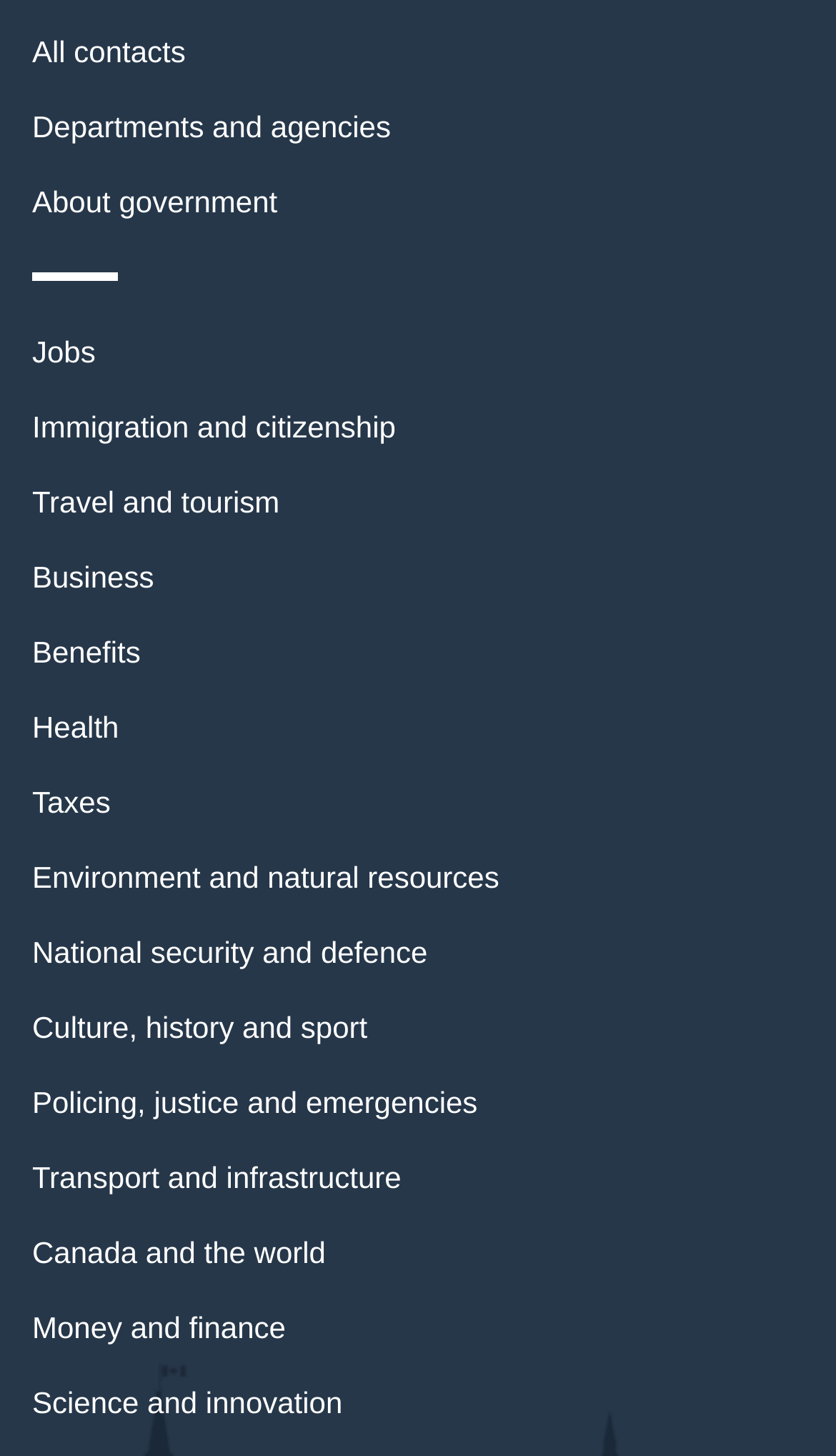Please specify the bounding box coordinates of the region to click in order to perform the following instruction: "View all contacts".

[0.038, 0.024, 0.222, 0.047]